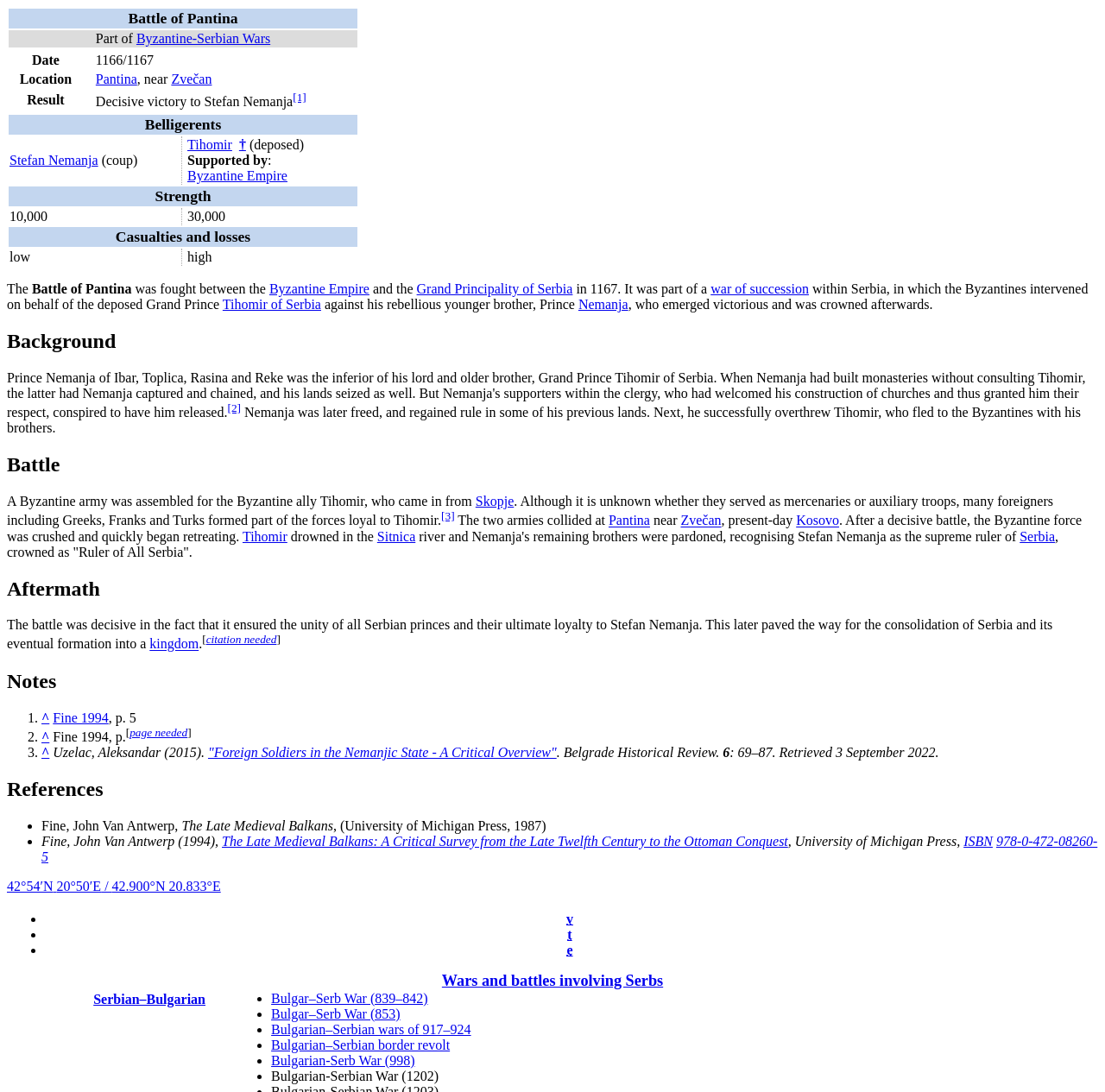What was the location of the Battle of Pantina?
Please give a detailed answer to the question using the information shown in the image.

The location of the battle can be found in the table, specifically in the row with the column header 'Location' and the gridcell with the text 'Pantina, near Zvečan'. This information is also mentioned in the static text above the table, which states that the two armies collided at Pantina near Zvečan.